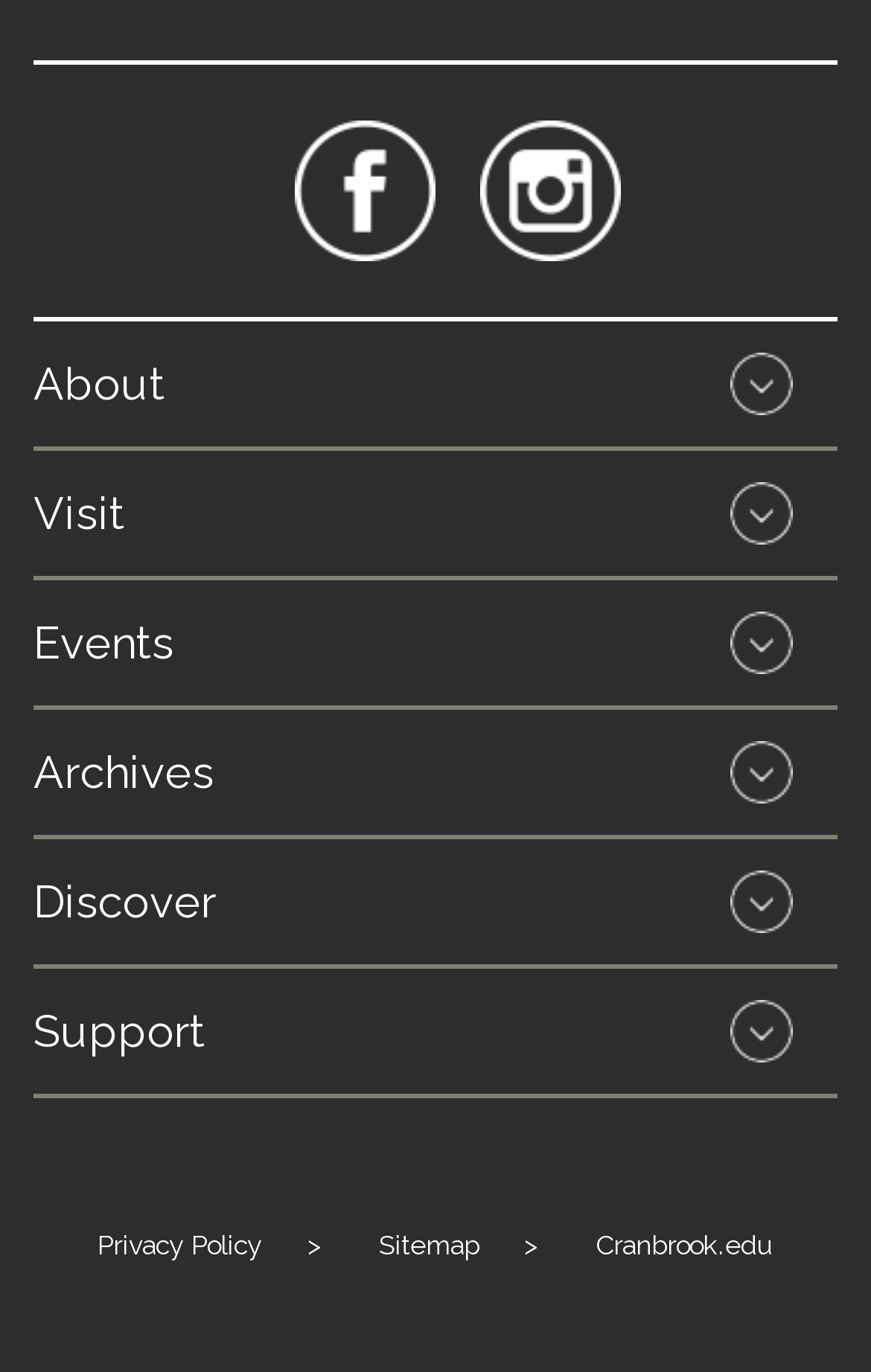Please predict the bounding box coordinates (top-left x, top-left y, bottom-right x, bottom-right y) for the UI element in the screenshot that fits the description: Discover

[0.038, 0.612, 0.962, 0.703]